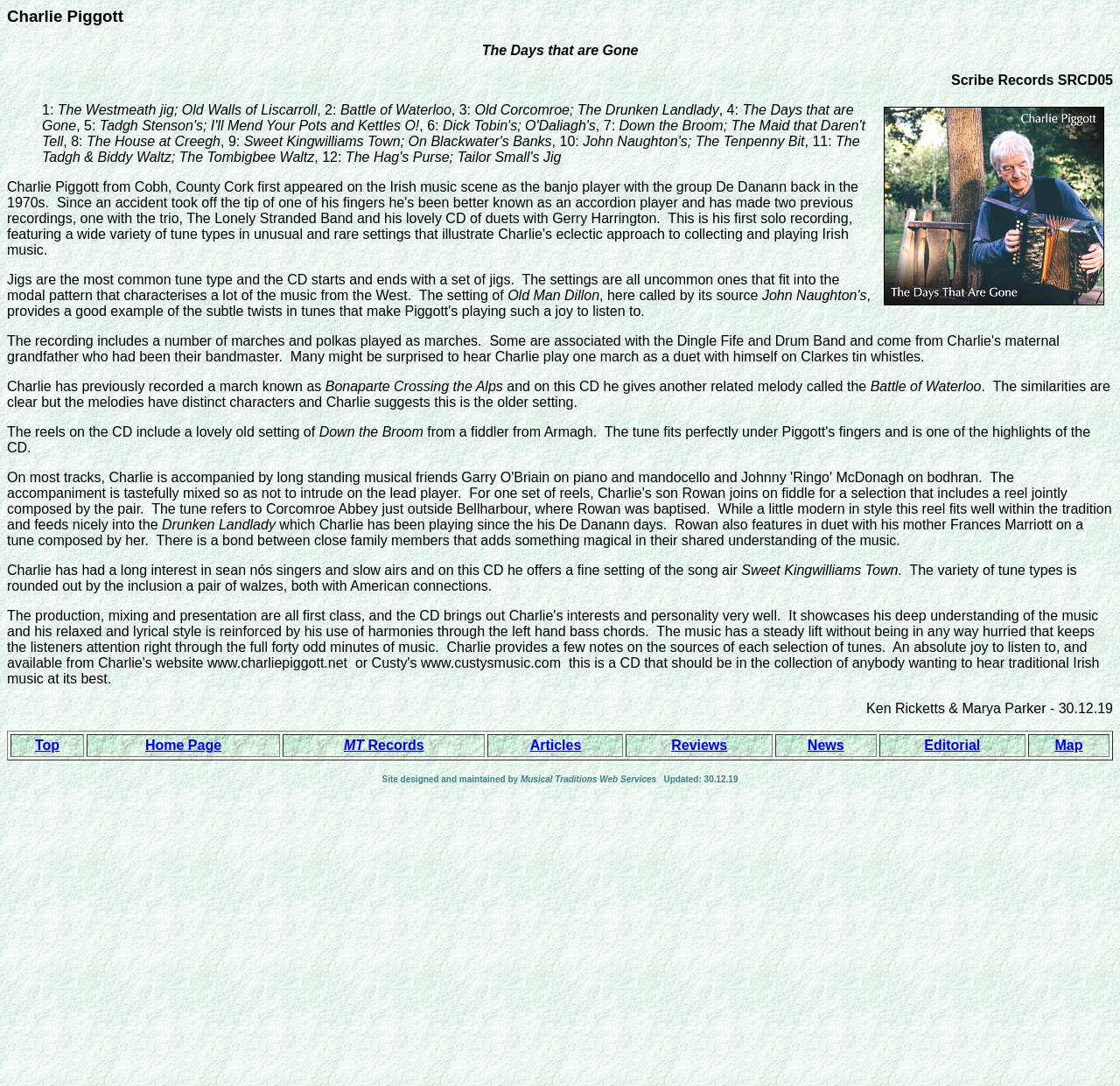What is the title of the webpage?
Answer the question in as much detail as possible.

The title of the webpage is 'Charlie Piggott' which is also the heading at the top of the page with a bounding box coordinate of [0.006, 0.006, 0.994, 0.024].